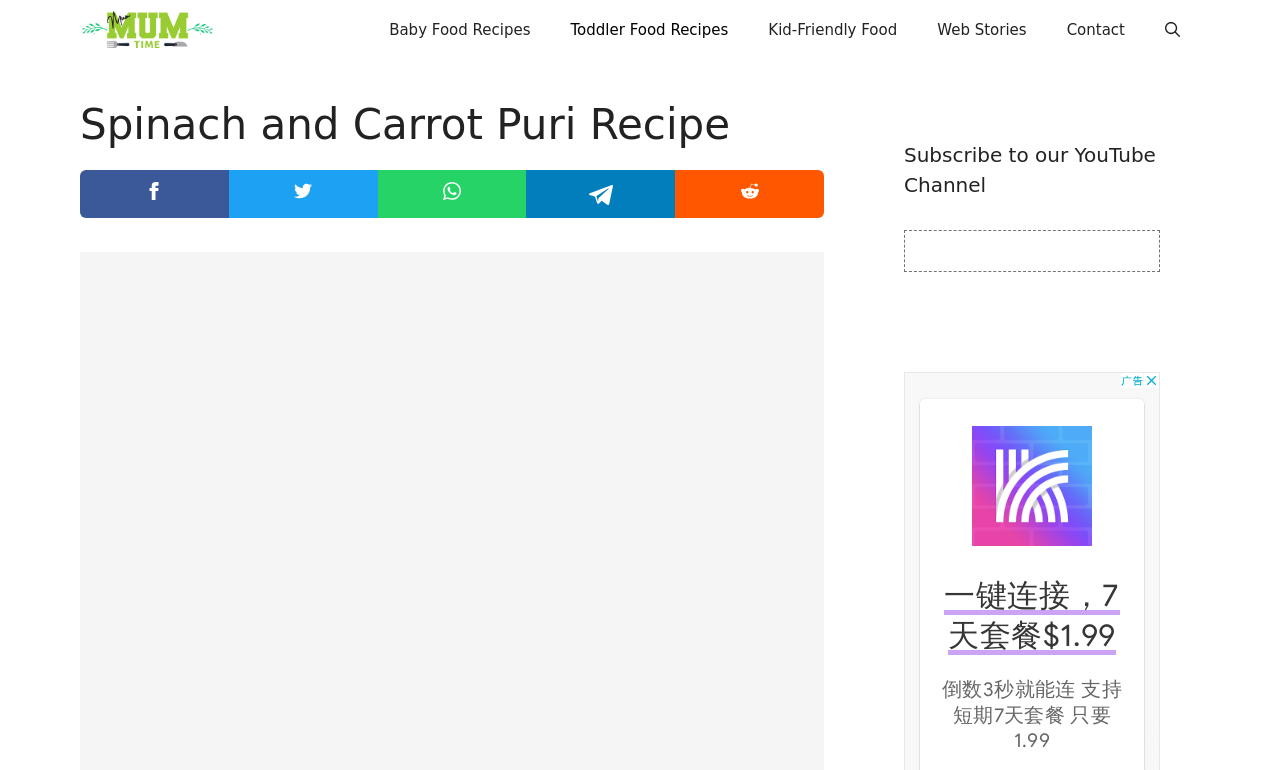Please give a concise answer to this question using a single word or phrase: 
What is the name of the website?

MumMumTime